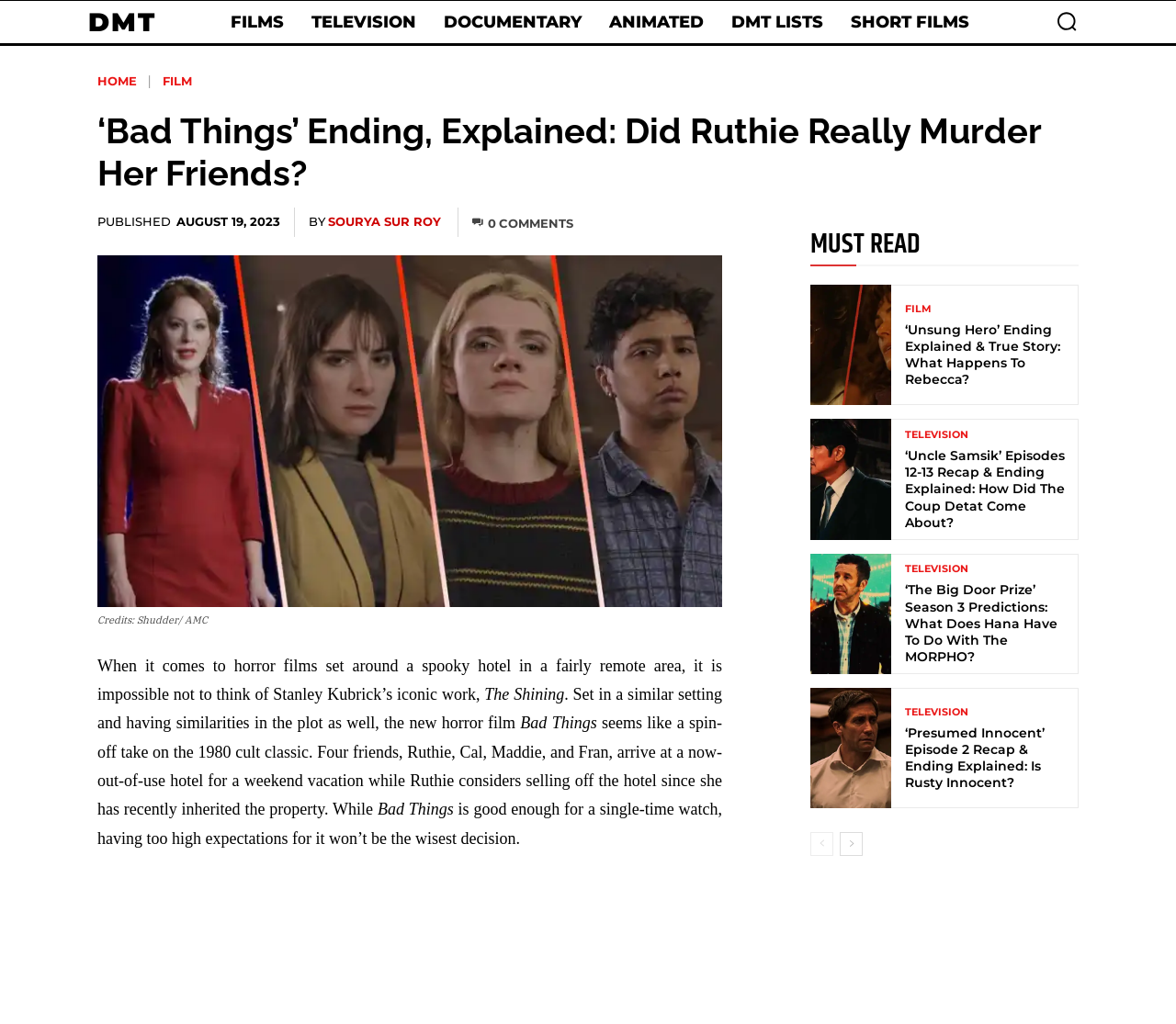What is the name of the hotel in the horror film?
Based on the image, answer the question with as much detail as possible.

The name of the hotel in the horror film is mentioned in the Figcaption element with the text 'Credits: Shudder/ AMC'. The image above the caption shows the hotel, and the caption mentions the credits for the image, which includes the name of the hotel 'Ms. Auerbach'.